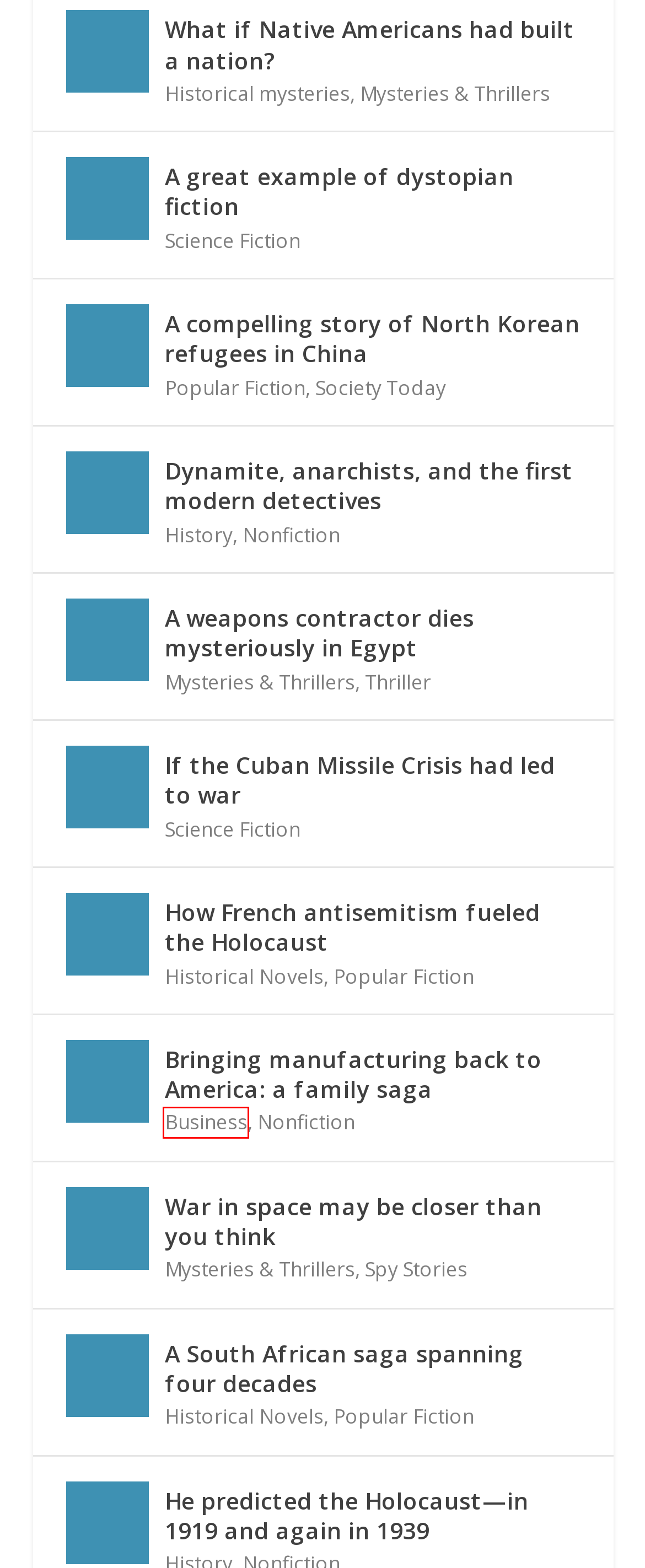You are given a screenshot of a webpage with a red bounding box around an element. Choose the most fitting webpage description for the page that appears after clicking the element within the red bounding box. Here are the candidates:
A. Bringing manufacturing back to America: a family saga | Mal Warwick On Books
B. Real war in space may be closer than you think
C. Society Today Archives | Mal Warwick On Books
D. Science Fiction Archives | Mal Warwick On Books
E. An alternate history novel about the aftermath of nuclear war
F. An alternate history of a powerful Native American society
G. Exploring the origins of the Holocaust
H. Business Archives | Mal Warwick On Books

H